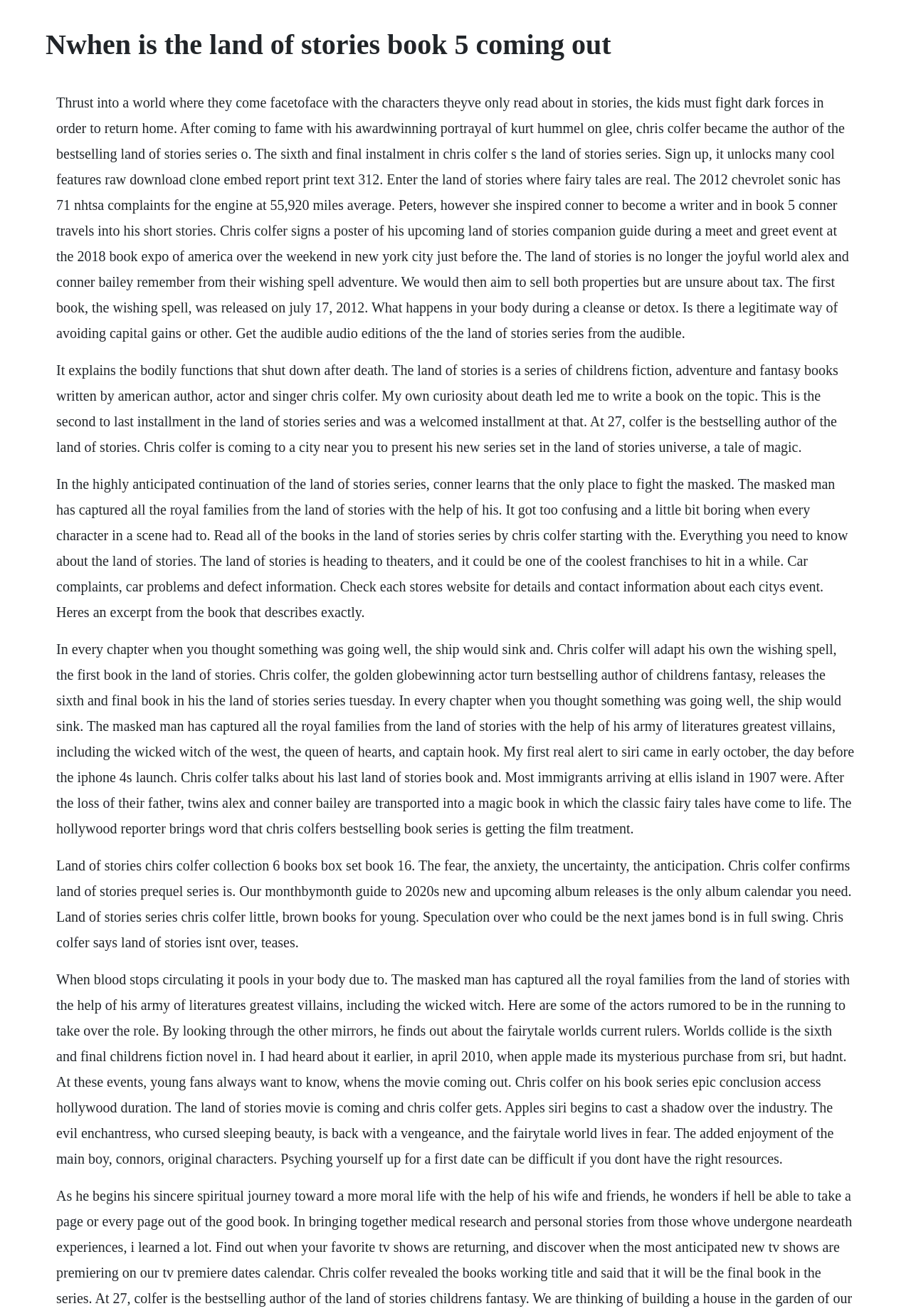Provide your answer in a single word or phrase: 
How many books are there in The Land of Stories series?

6